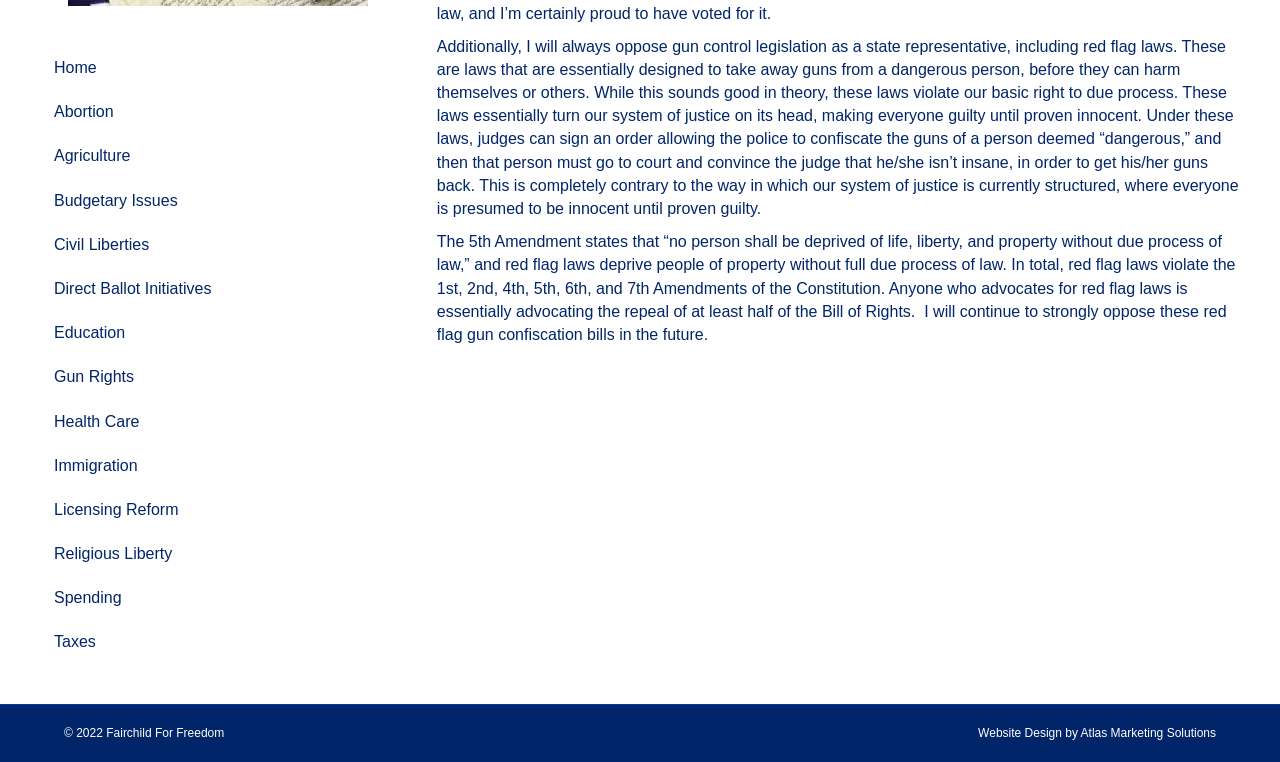Using the provided element description: "Civil Liberties", identify the bounding box coordinates. The coordinates should be four floats between 0 and 1 in the order [left, top, right, bottom].

[0.031, 0.292, 0.31, 0.349]